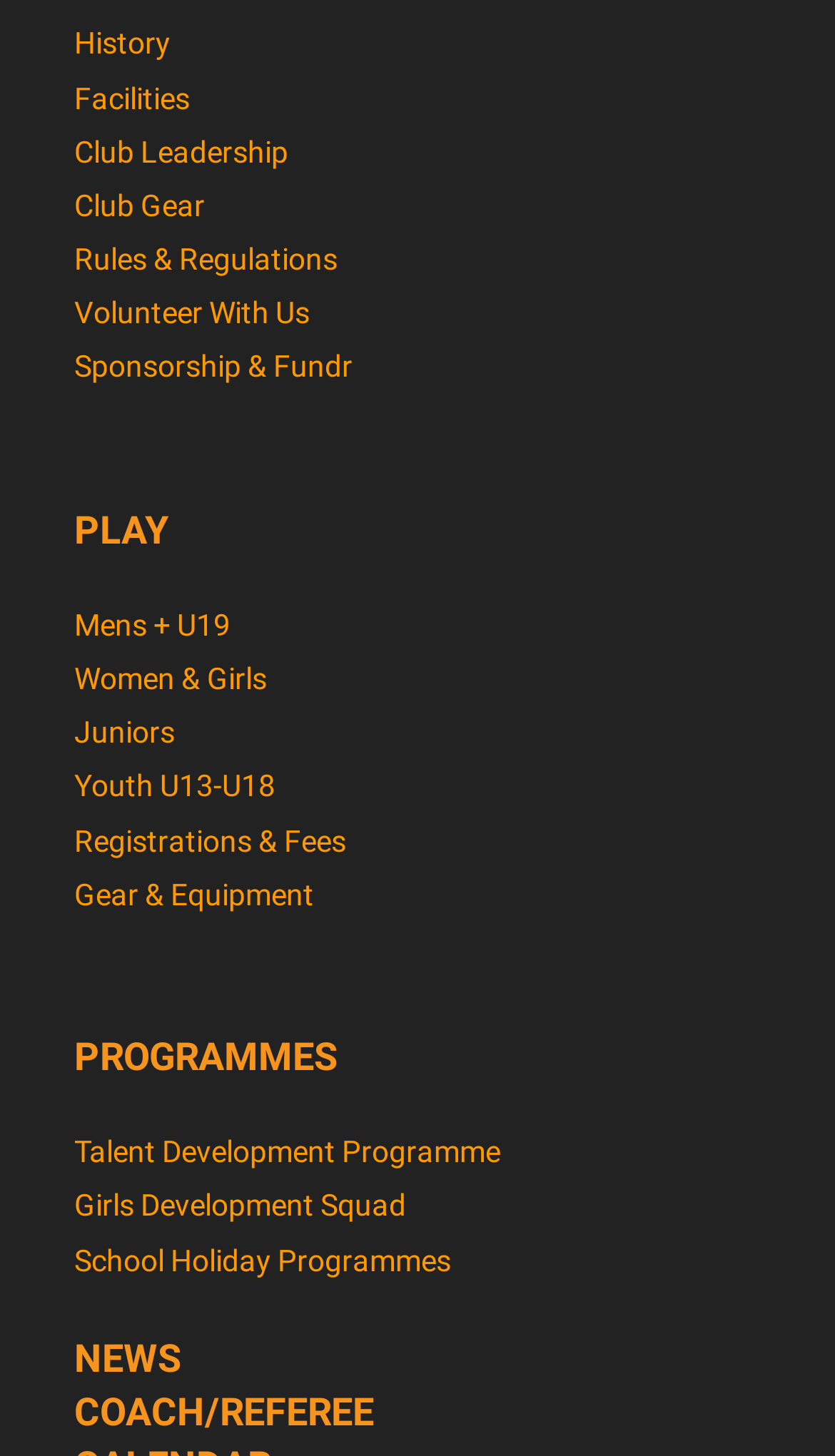Answer the question below using just one word or a short phrase: 
What is the first link on the webpage?

History